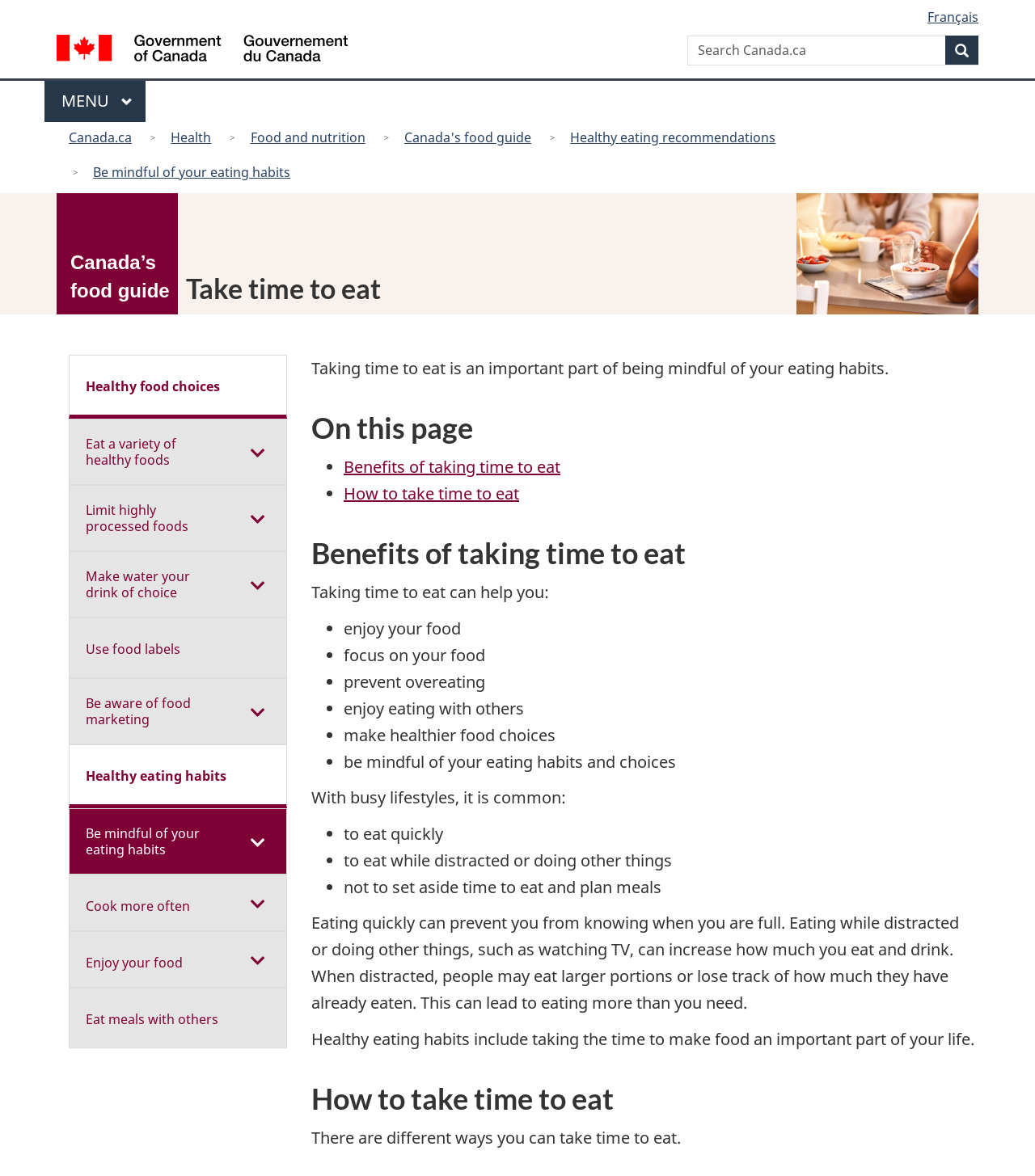Generate a comprehensive description of the webpage.

This webpage is about the importance of taking time to eat and being mindful of eating habits. At the top of the page, there are several links to skip to main content, about government, and section menu. Below these links, there is a language selection option and a search bar. 

On the left side of the page, there is a menu with links to various sections, including Canada.ca, Health, Food and nutrition, and Canada's food guide. 

The main content of the page starts with a heading "Take time to eat" and a brief introduction to the importance of taking time to eat. Below this, there are two links: "Benefits of taking time to eat" and "How to take time to eat". 

The "Benefits of taking time to eat" section lists several advantages, including enjoying food, focusing on food, preventing overeating, enjoying eating with others, and making healthier food choices. 

The "How to take time to eat" section explains how eating quickly or while distracted can lead to unhealthy eating habits. It also emphasizes the importance of making food an important part of one's life. 

Further down the page, there is a section menu with links to various topics, including healthy food choices, eating a variety of healthy foods, limiting highly processed foods, and making water the drink of choice. Each of these topics has an expandable section with more information. 

Overall, the webpage provides information and guidance on the importance of taking time to eat and developing healthy eating habits.